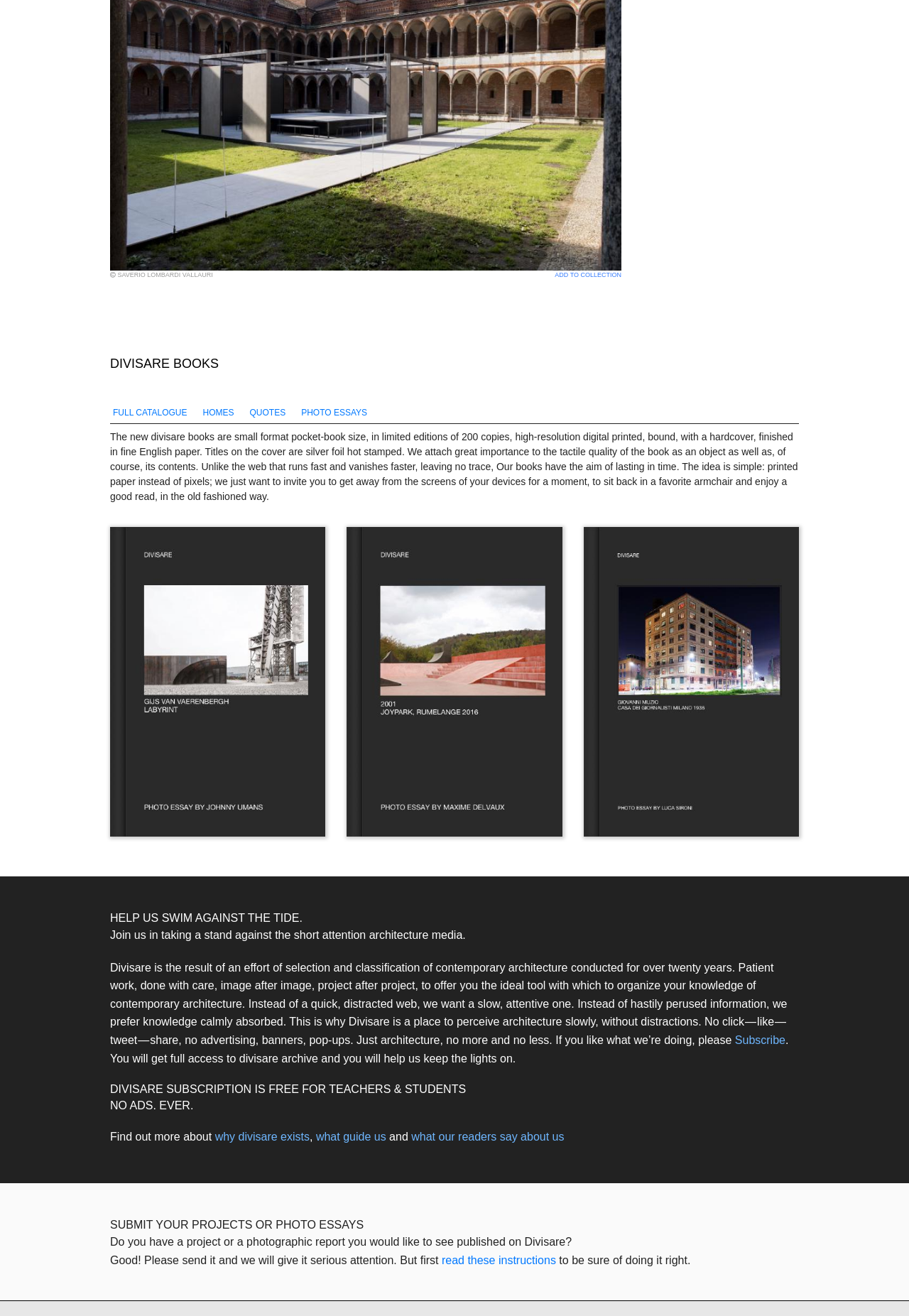Locate the bounding box coordinates of the region to be clicked to comply with the following instruction: "View 'FULL CATALOGUE'". The coordinates must be four float numbers between 0 and 1, in the form [left, top, right, bottom].

[0.124, 0.31, 0.206, 0.317]